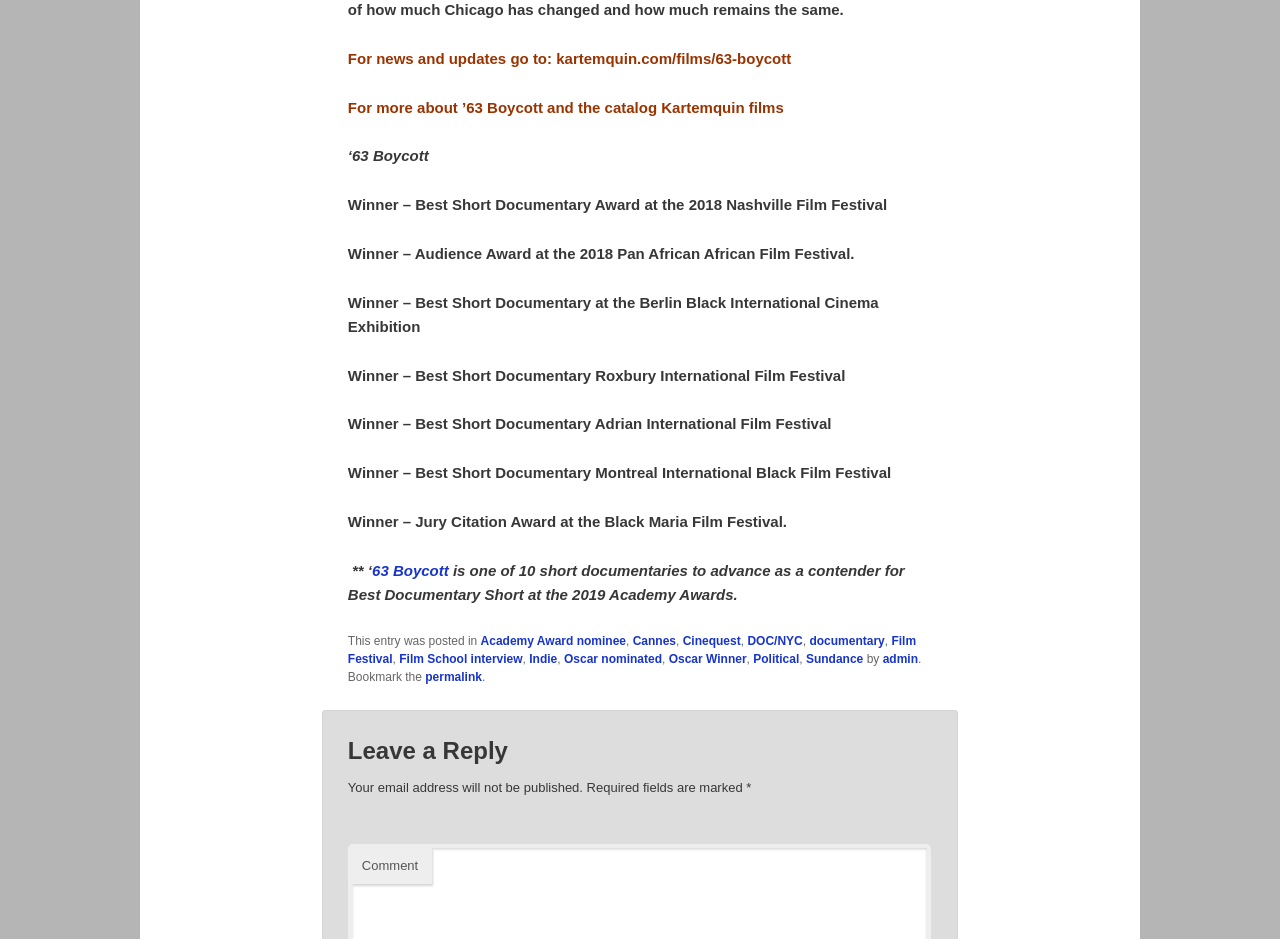Can you specify the bounding box coordinates for the region that should be clicked to fulfill this instruction: "View the list of film festivals".

[0.272, 0.675, 0.716, 0.709]